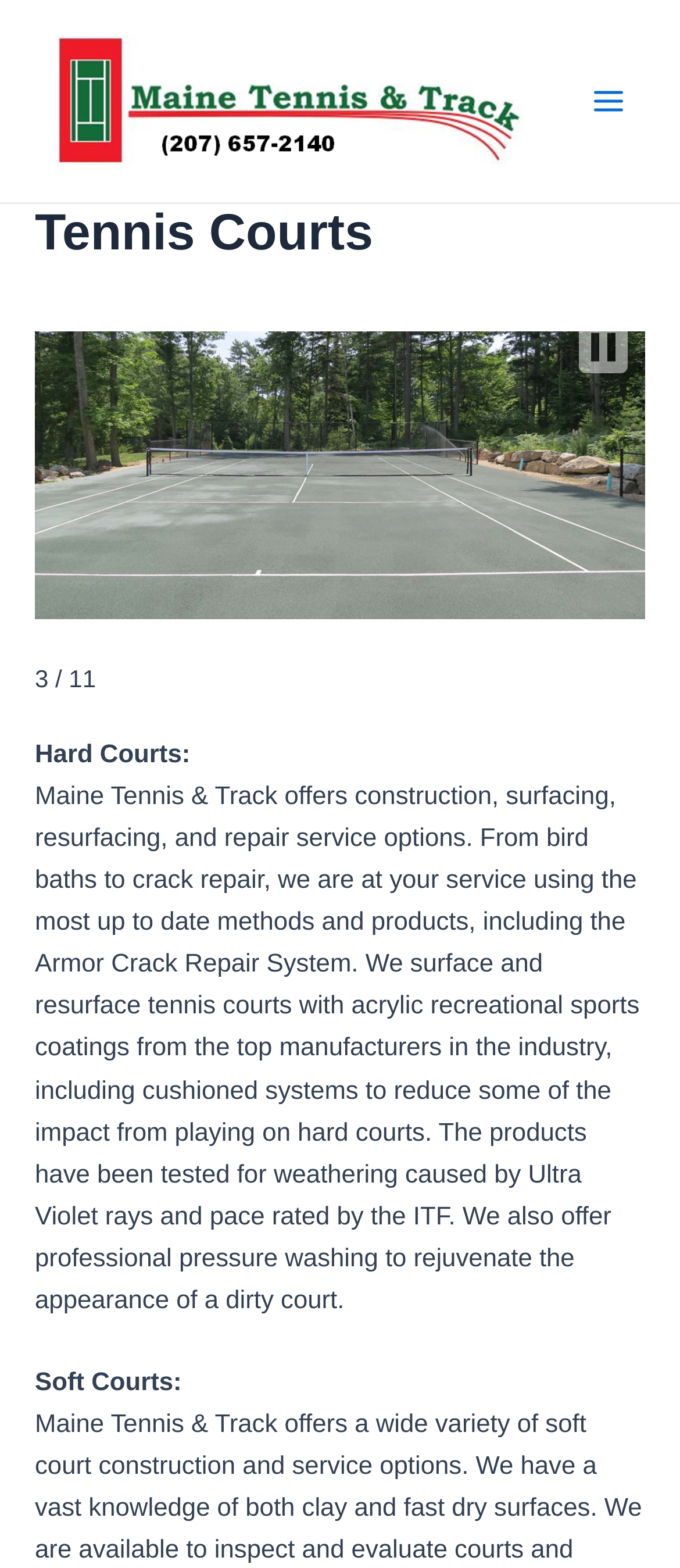Identify the bounding box of the HTML element described as: "Main Menu".

[0.841, 0.041, 0.949, 0.088]